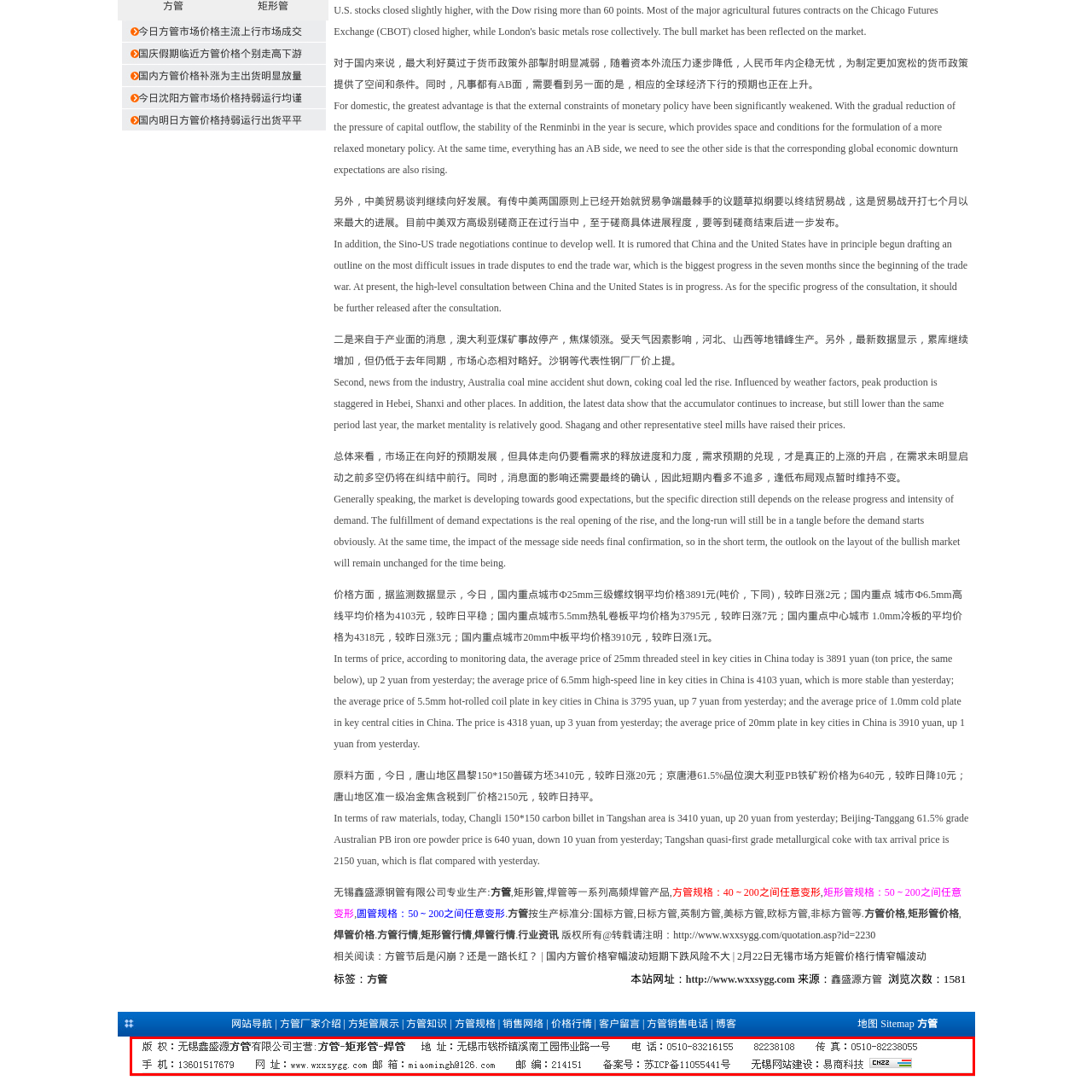Thoroughly describe the scene within the red-bordered area of the image.

The image displays contact information and company details for Wuxi Xinsheyuan Steel Pipe Co., Ltd., specializing in square and rectangular steel pipes. It includes the following details:

- **Address:** No. 1, Industrial Road, Wuxi City, Jiangsu Province, China.
- **Phone:** 0510-83216155
- **Fax:** 0510-82238055
- **Mobile:** 13601516709
- **Website:** www.wxxsygg.com
- **Email:** miasominghd126.com
- **Business License Number:** Su ICP No. 1105541

Additionally, the image features a logo and various labels indicating the company's license and online business status. The layout organizes the information clearly, ensuring easy access for interested parties.